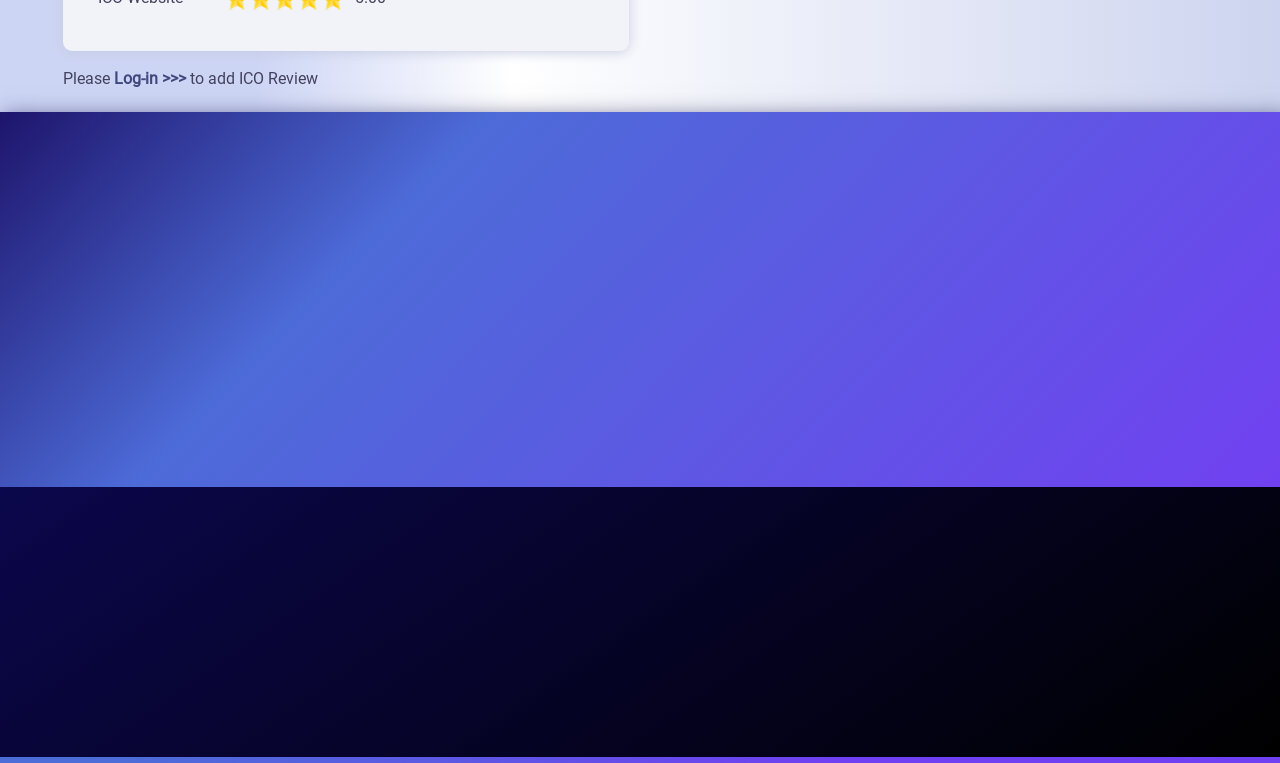How can I contact the website administrator?
Kindly give a detailed and elaborate answer to the question.

I found a link labeled 'CONTACT FORM' under the 'CONTACTS & TERMS' section, which suggests that it's a way to contact the website administrator.